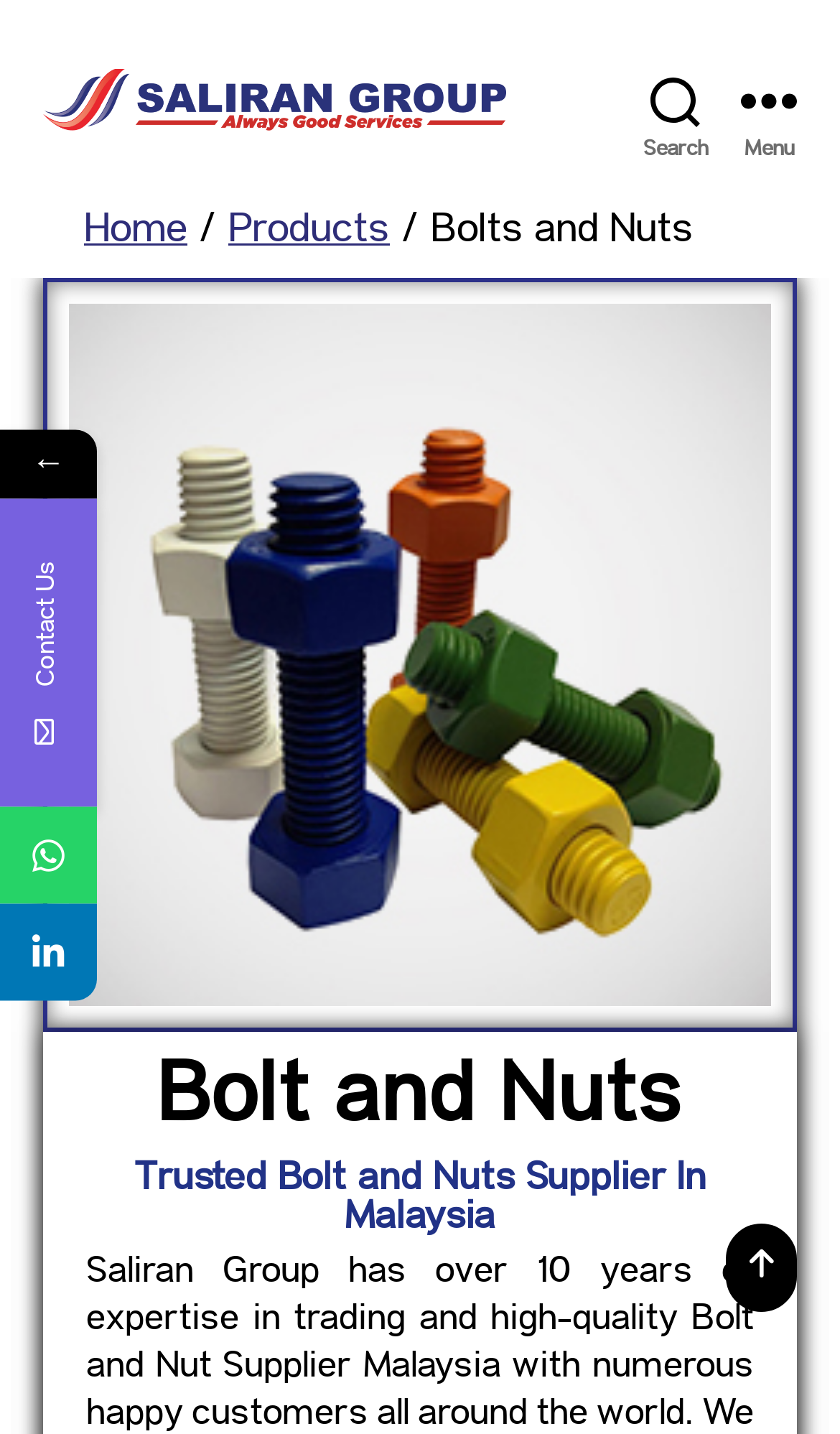Provide a one-word or one-phrase answer to the question:
What is the company name?

Saliran Industrial Supplies Sdn Bhd